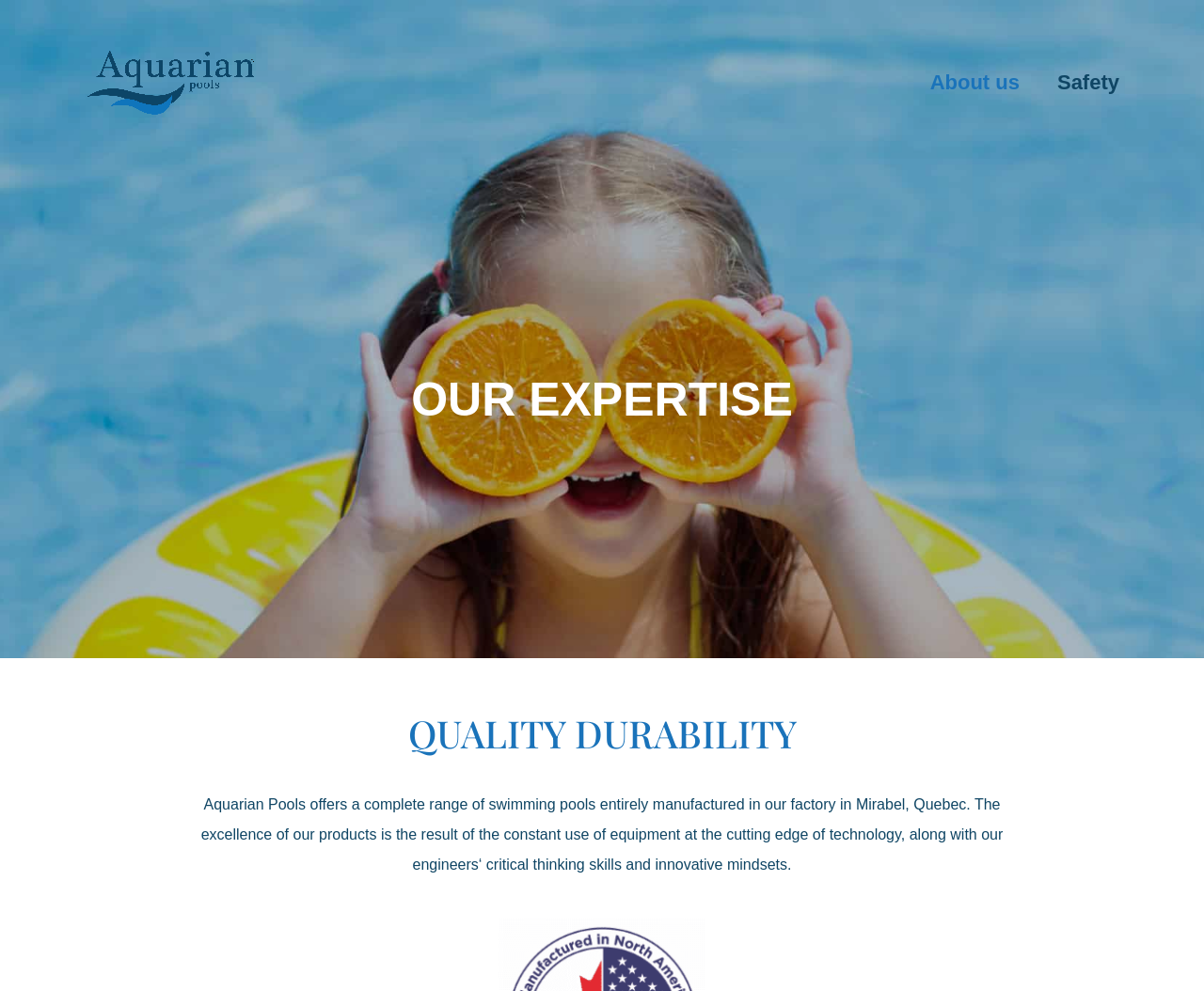Please predict the bounding box coordinates (top-left x, top-left y, bottom-right x, bottom-right y) for the UI element in the screenshot that fits the description: About us

[0.772, 0.074, 0.847, 0.093]